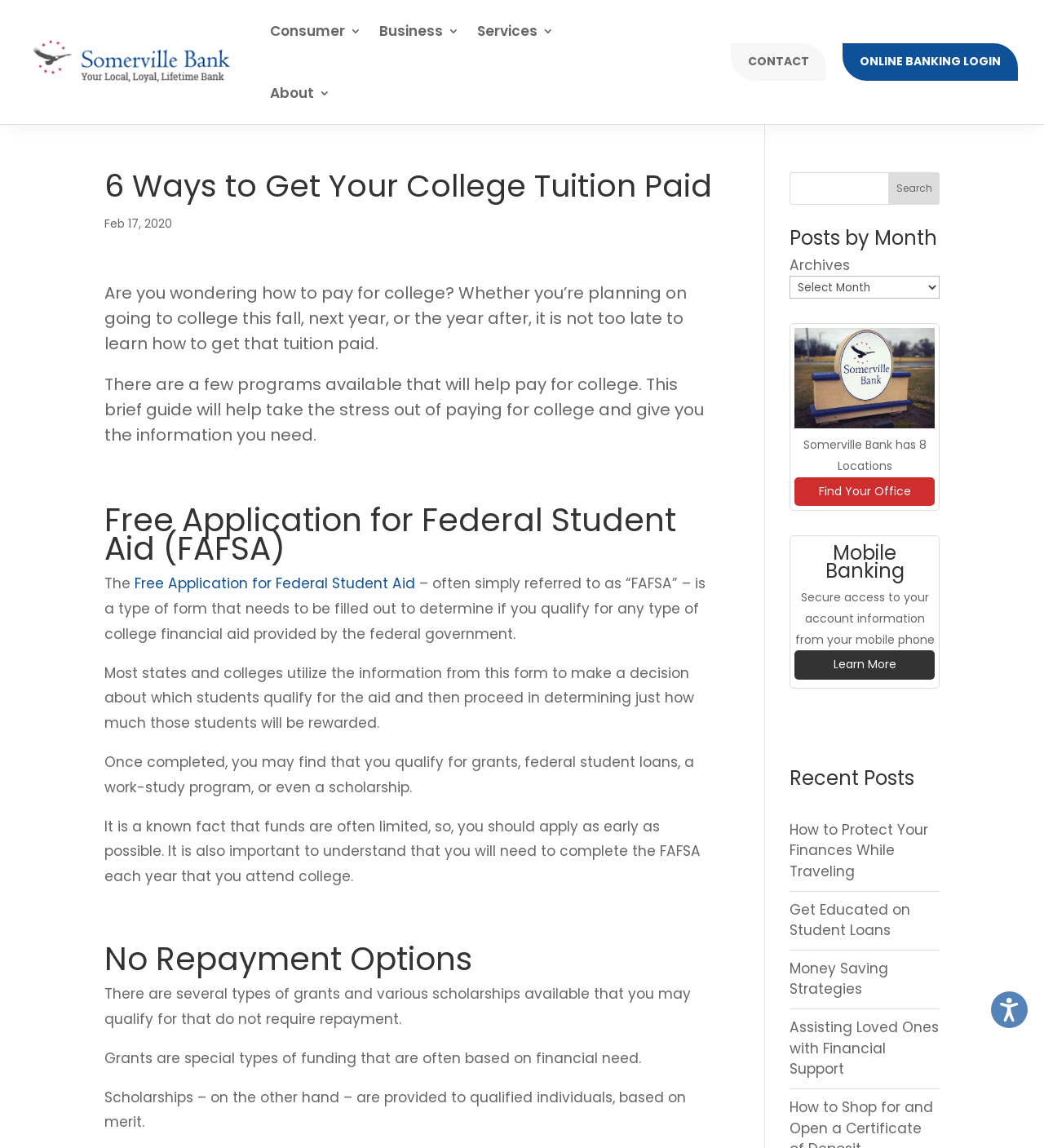Based on the description "Money Saving Strategies", find the bounding box of the specified UI element.

[0.756, 0.835, 0.851, 0.87]